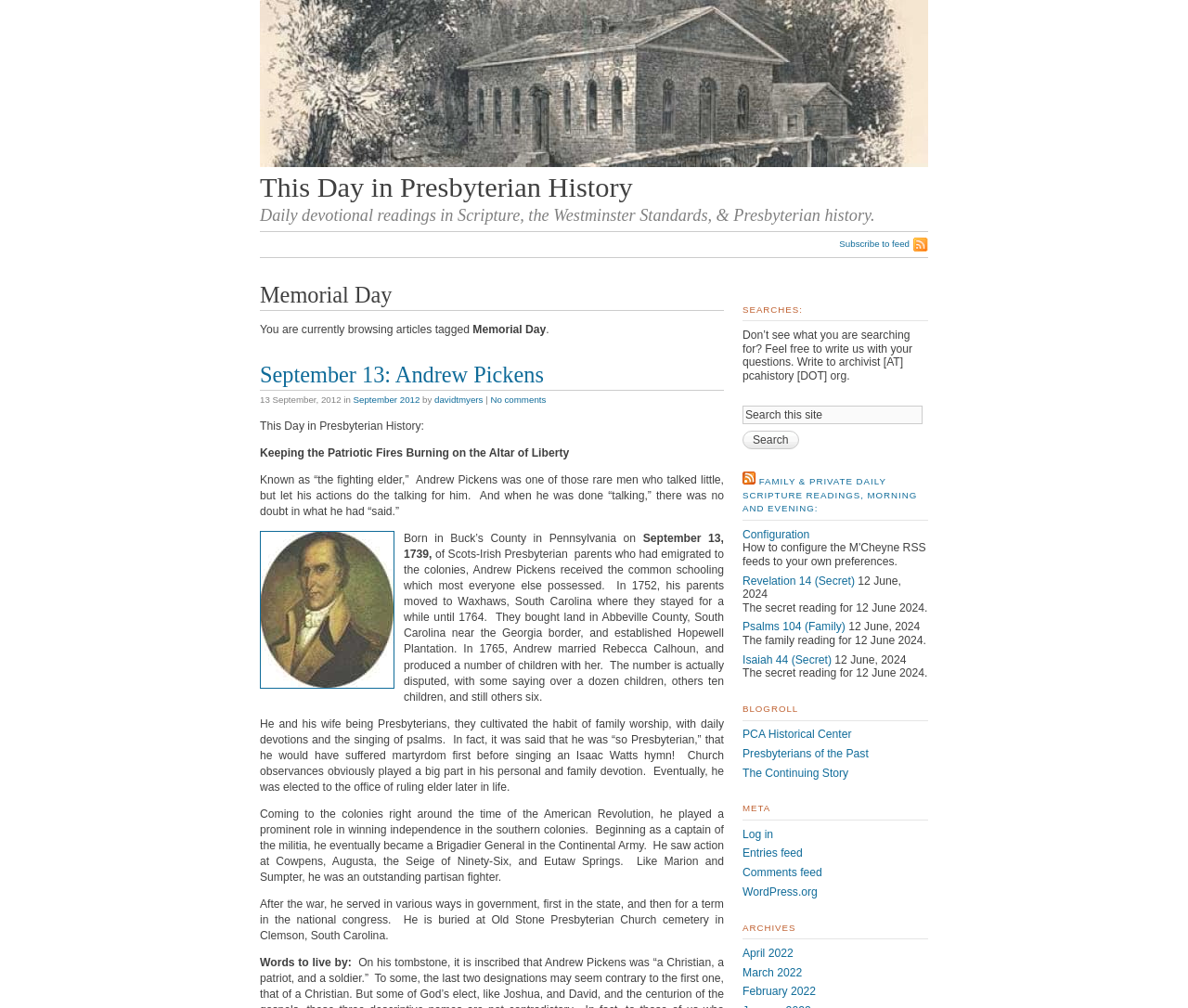Please identify the bounding box coordinates of the element that needs to be clicked to execute the following command: "Log in". Provide the bounding box using four float numbers between 0 and 1, formatted as [left, top, right, bottom].

[0.625, 0.821, 0.651, 0.834]